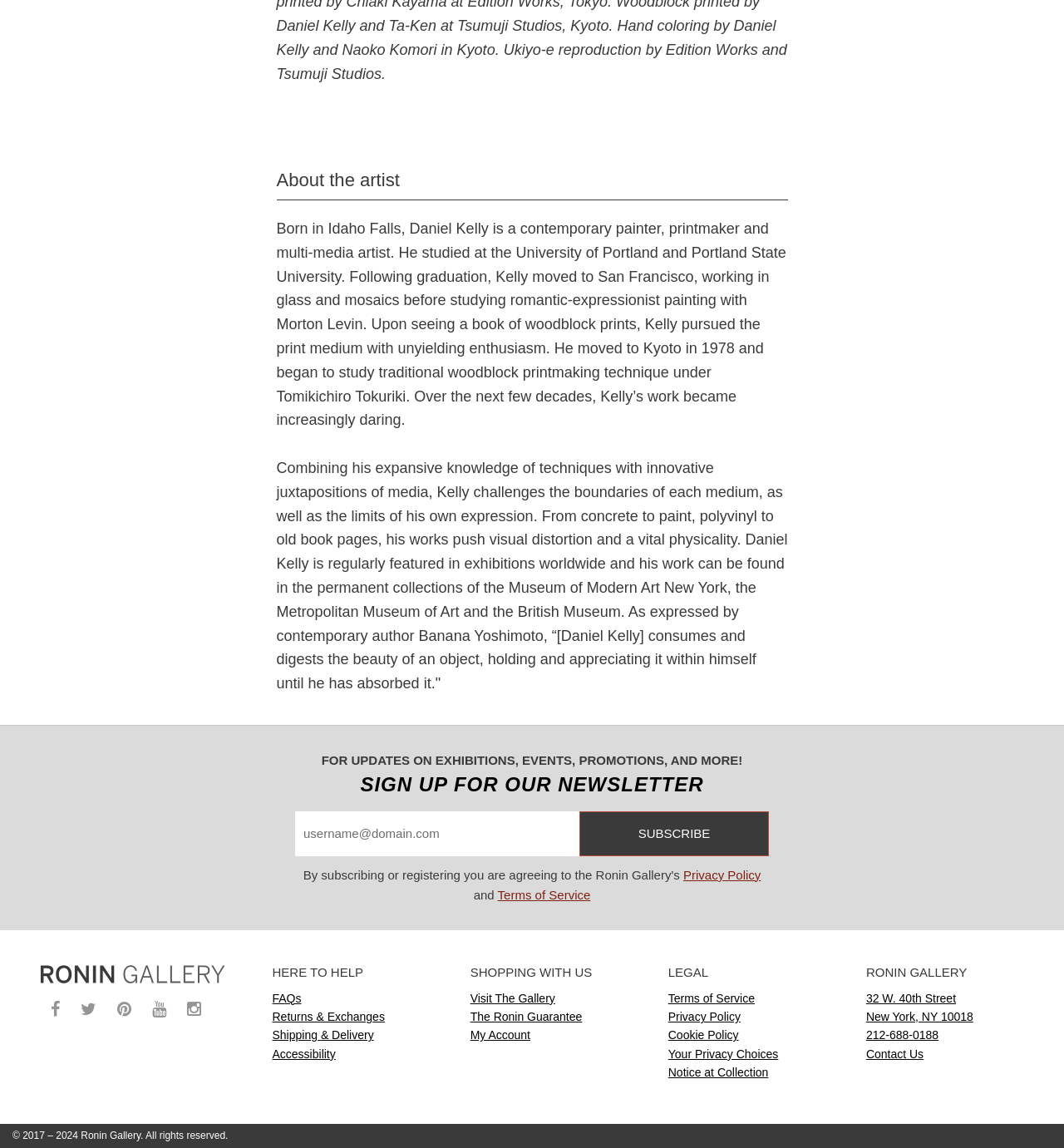Determine the coordinates of the bounding box that should be clicked to complete the instruction: "Sign up for the newsletter". The coordinates should be represented by four float numbers between 0 and 1: [left, top, right, bottom].

[0.277, 0.706, 0.545, 0.746]